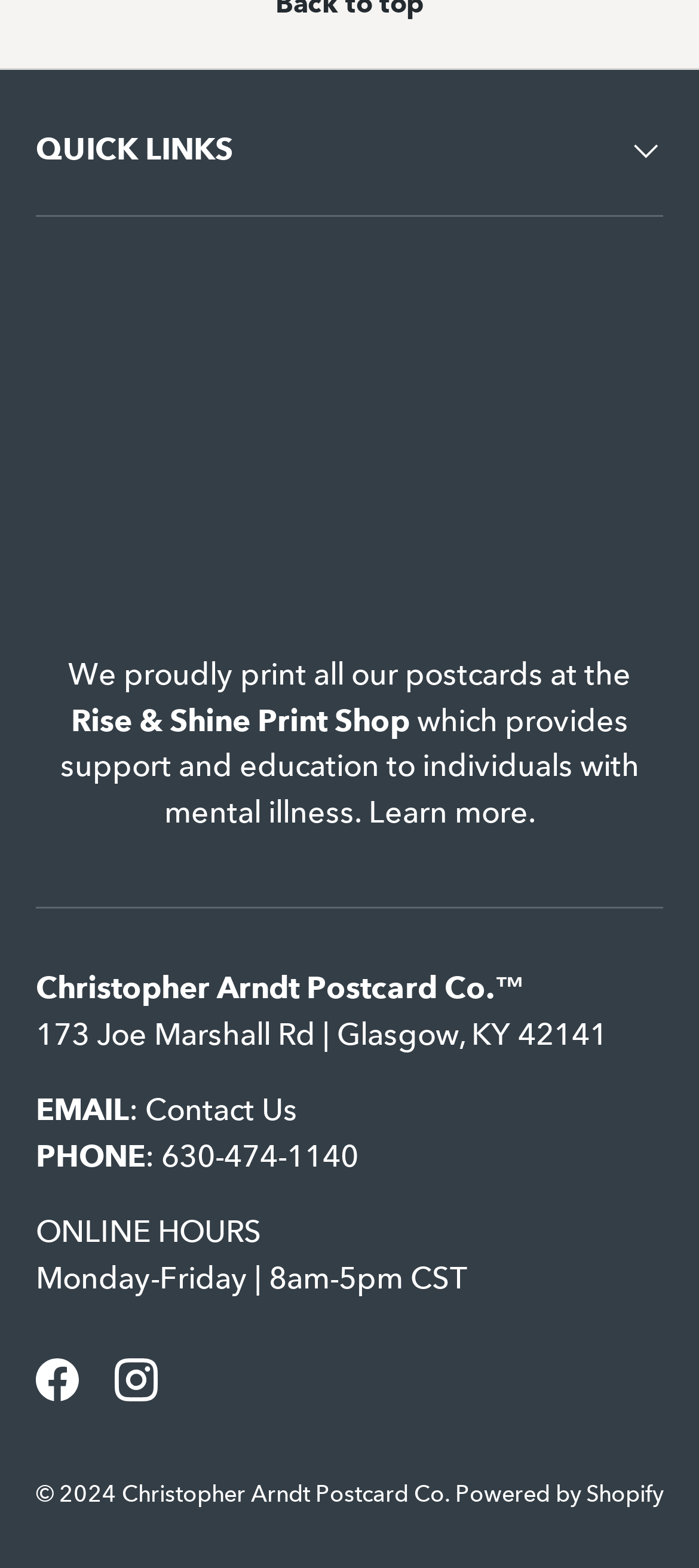Locate the bounding box for the described UI element: "Powered by Shopify". Ensure the coordinates are four float numbers between 0 and 1, formatted as [left, top, right, bottom].

[0.651, 0.944, 0.949, 0.962]